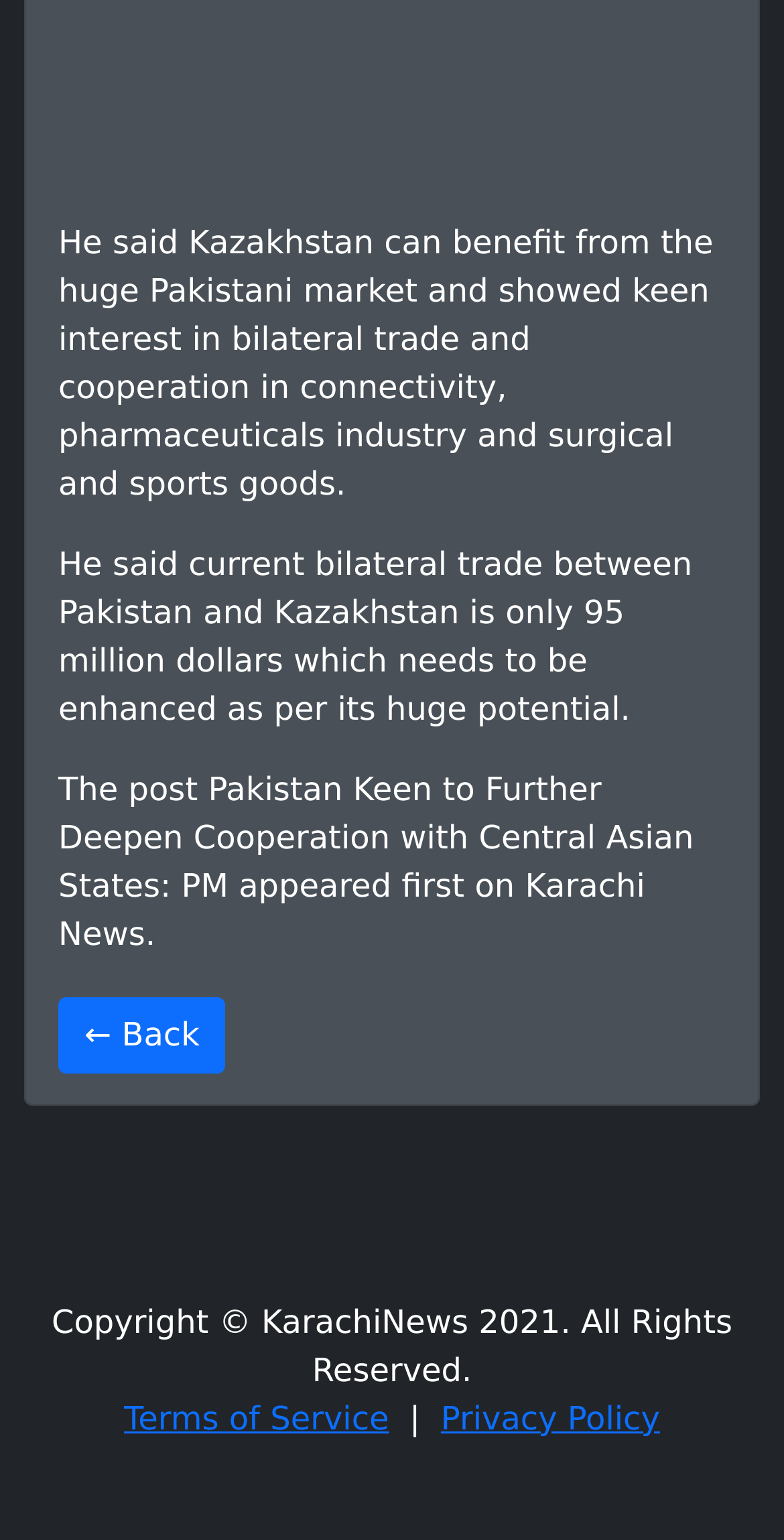What is the current bilateral trade value between Pakistan and Kazakhstan?
Look at the image and answer the question using a single word or phrase.

95 million dollars